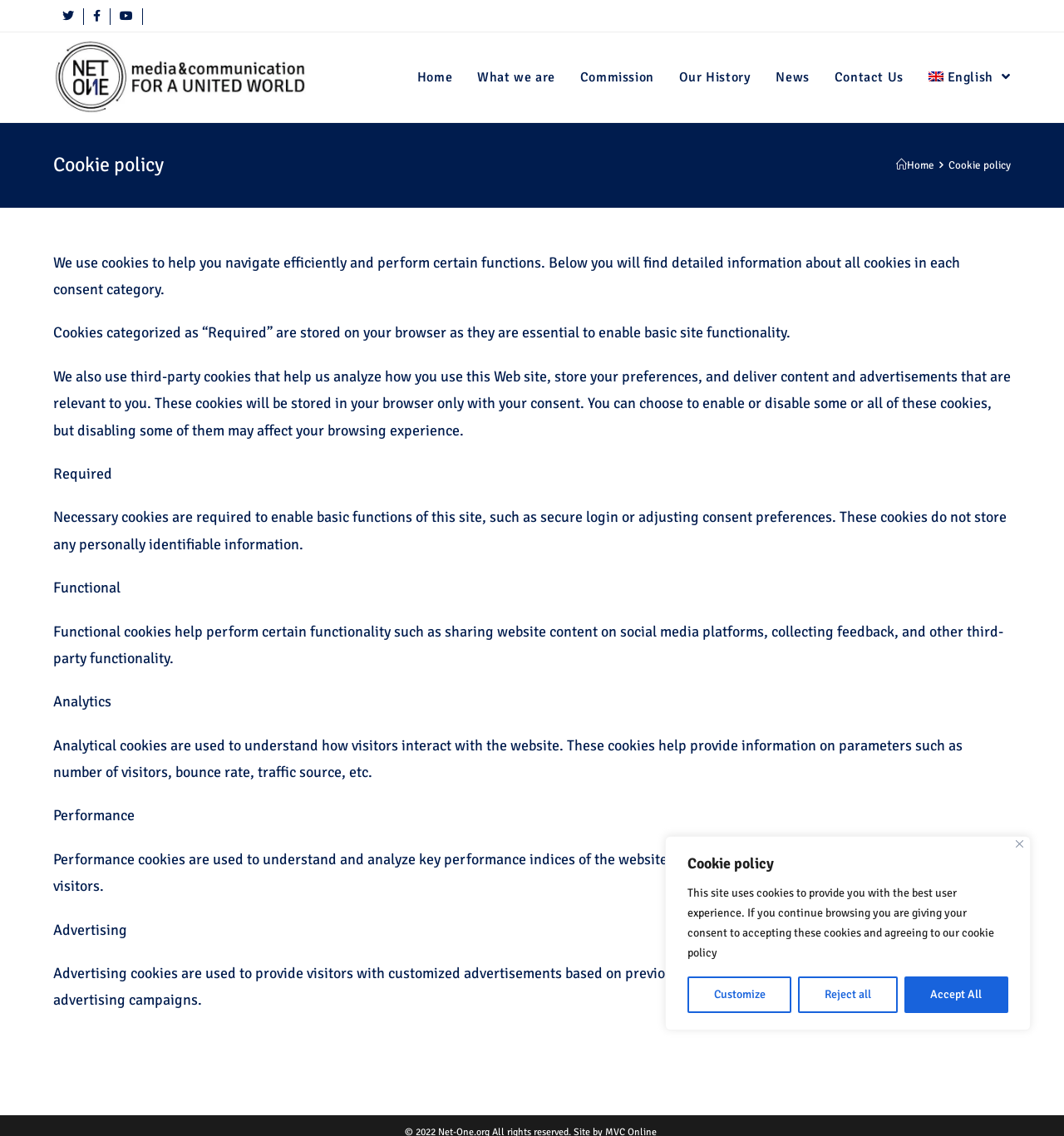Refer to the screenshot and answer the following question in detail:
Where is the 'Customize' button located?

By analyzing the bounding box coordinates, I found that the 'Customize' button is located below the text that describes the cookie policy, which is situated in the middle of the webpage.